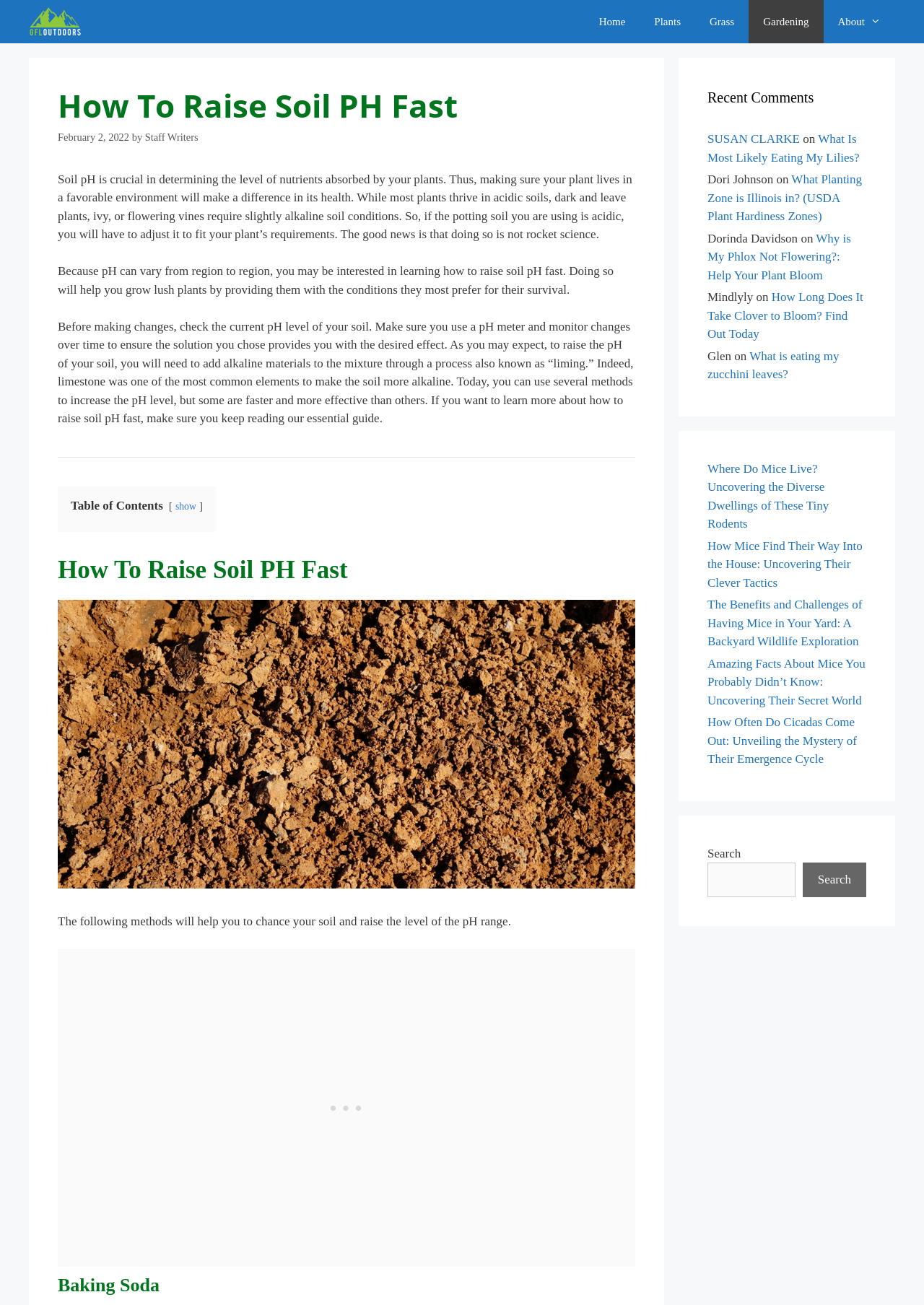Identify the bounding box coordinates for the UI element described as: "SUSAN CLARKE".

[0.766, 0.101, 0.866, 0.112]